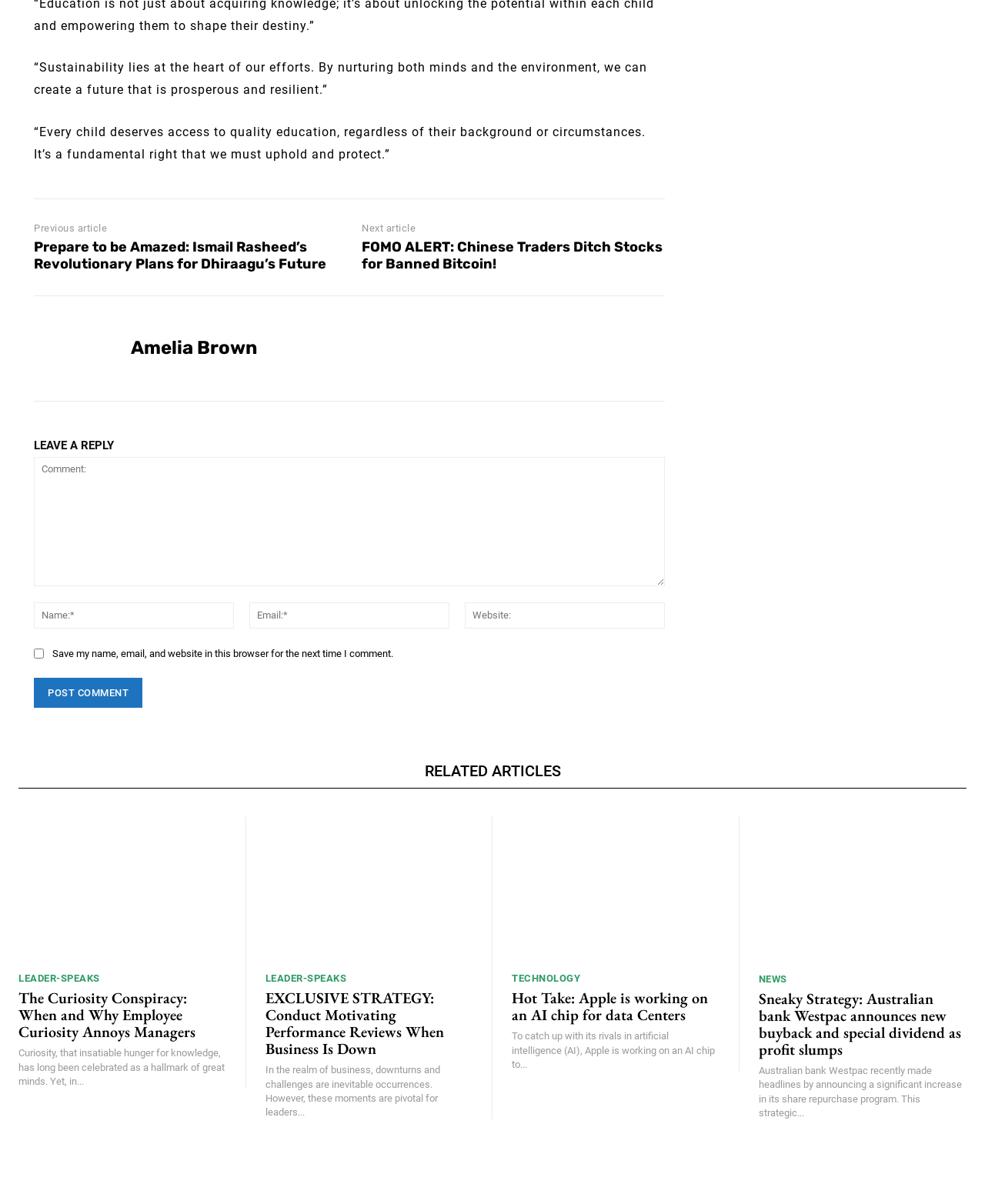Provide a short answer using a single word or phrase for the following question: 
What is the topic of the article 'Hot Take: Apple is working on an AI chip for data Centers'?

Technology